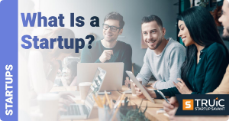Detail all significant aspects of the image you see.

The image features a group of entrepreneurs engaged in a collaborative discussion about startups. They appear to be in a modern workspace, surrounded by laptops and notepads, indicating an active brainstorming session. On the left side of the image, the text "What Is a Startup?" boldly introduces the theme, inviting viewers to explore the concept further. The color scheme includes a vibrant blue and neutral tones, with the TRUIC logo in the bottom right corner, signifying the source of this entrepreneurial insight. This visual encapsulates the dynamic nature of startup culture and the importance of teamwork in driving innovation.